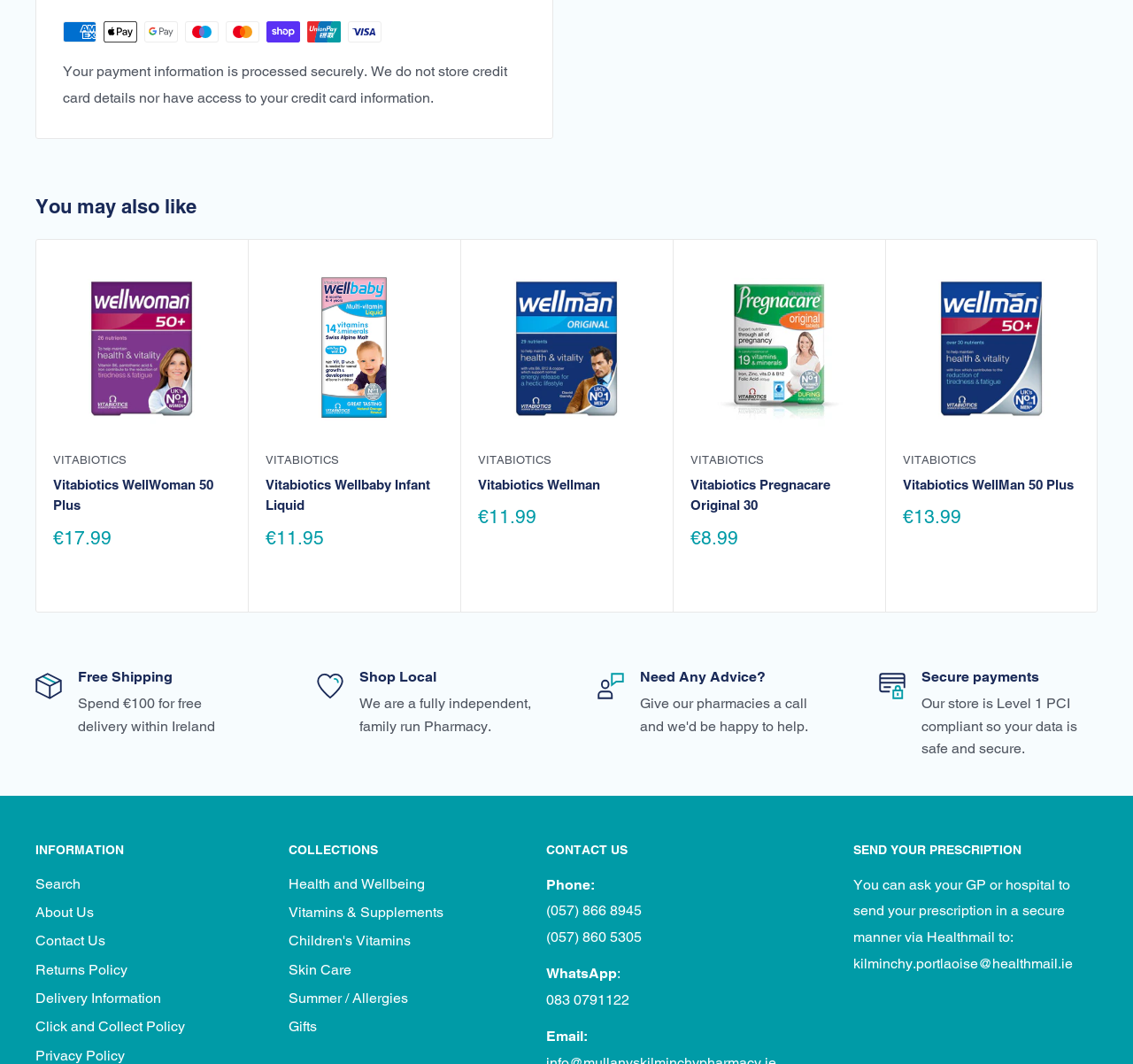What is the price of Vitabiotics WellWoman 50 Plus?
Please look at the screenshot and answer in one word or a short phrase.

€17.99